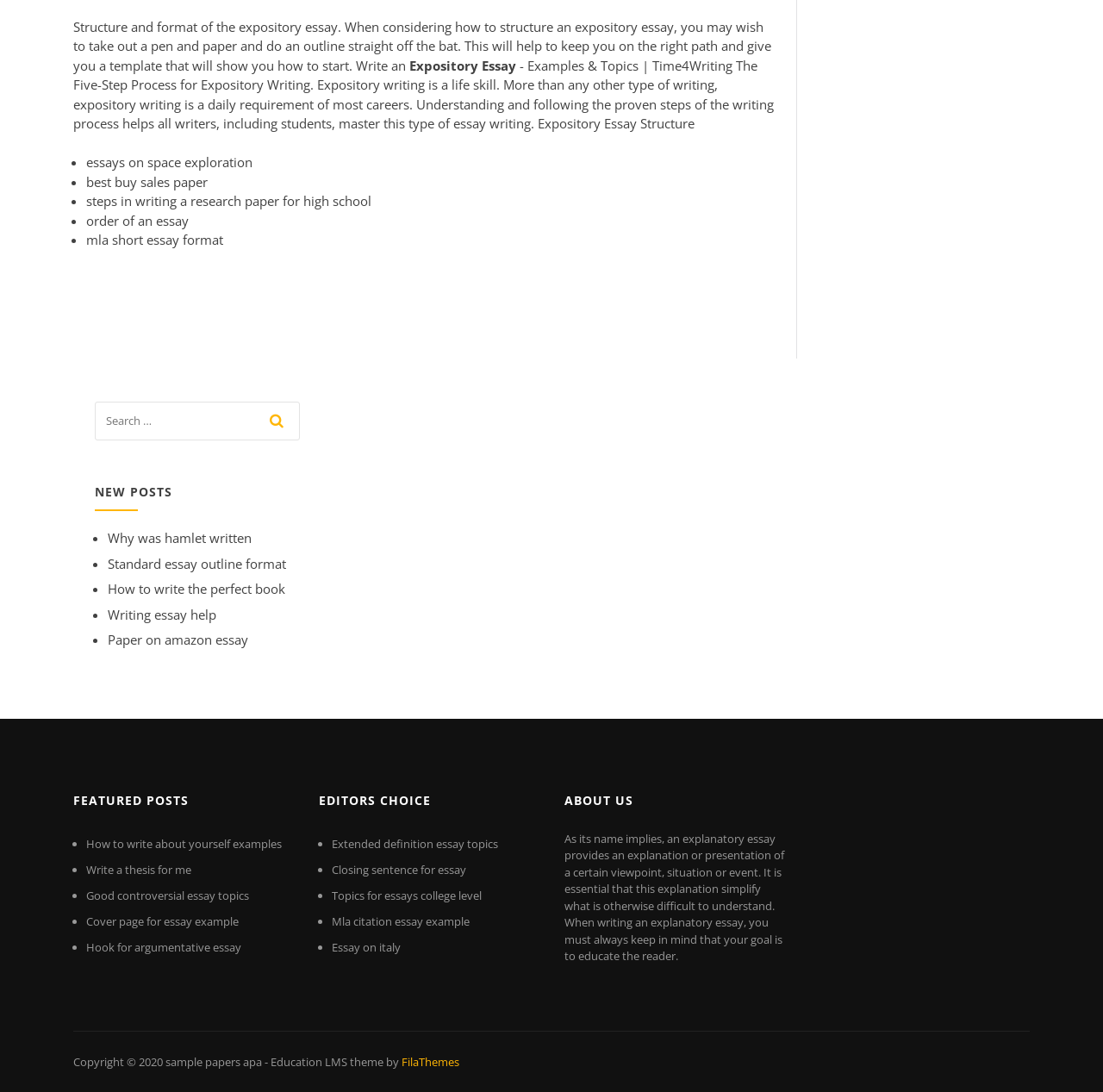Identify the bounding box coordinates for the region of the element that should be clicked to carry out the instruction: "click on the link 'essays on space exploration'". The bounding box coordinates should be four float numbers between 0 and 1, i.e., [left, top, right, bottom].

[0.078, 0.141, 0.229, 0.156]